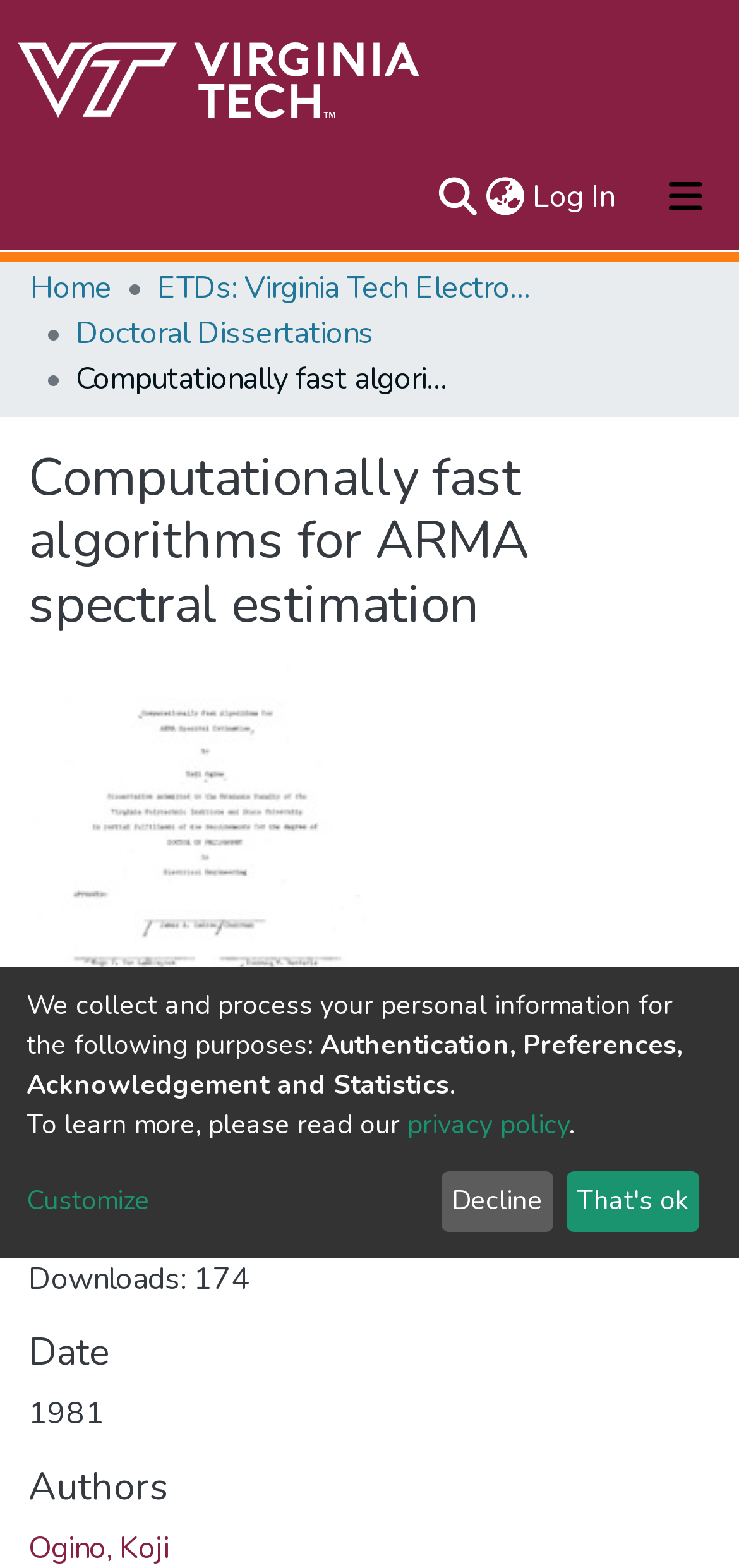Based on the image, provide a detailed response to the question:
What is the name of the current page?

The current page's name is indicated by the heading element with the text 'Computationally fast algorithms for ARMA spectral estimation', which is located below the navigation bars.